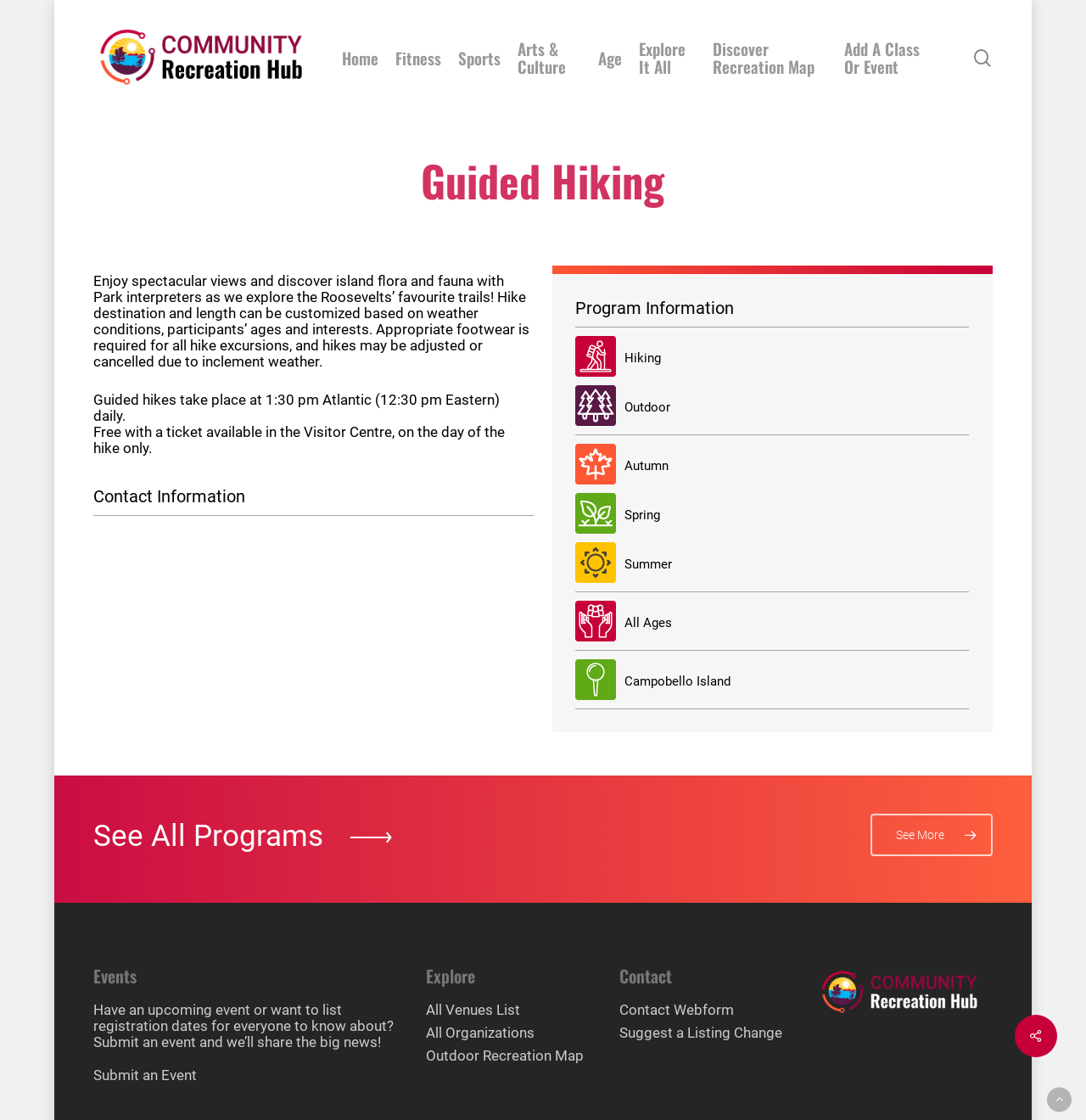How often do guided hikes take place?
Answer with a single word or phrase by referring to the visual content.

Daily